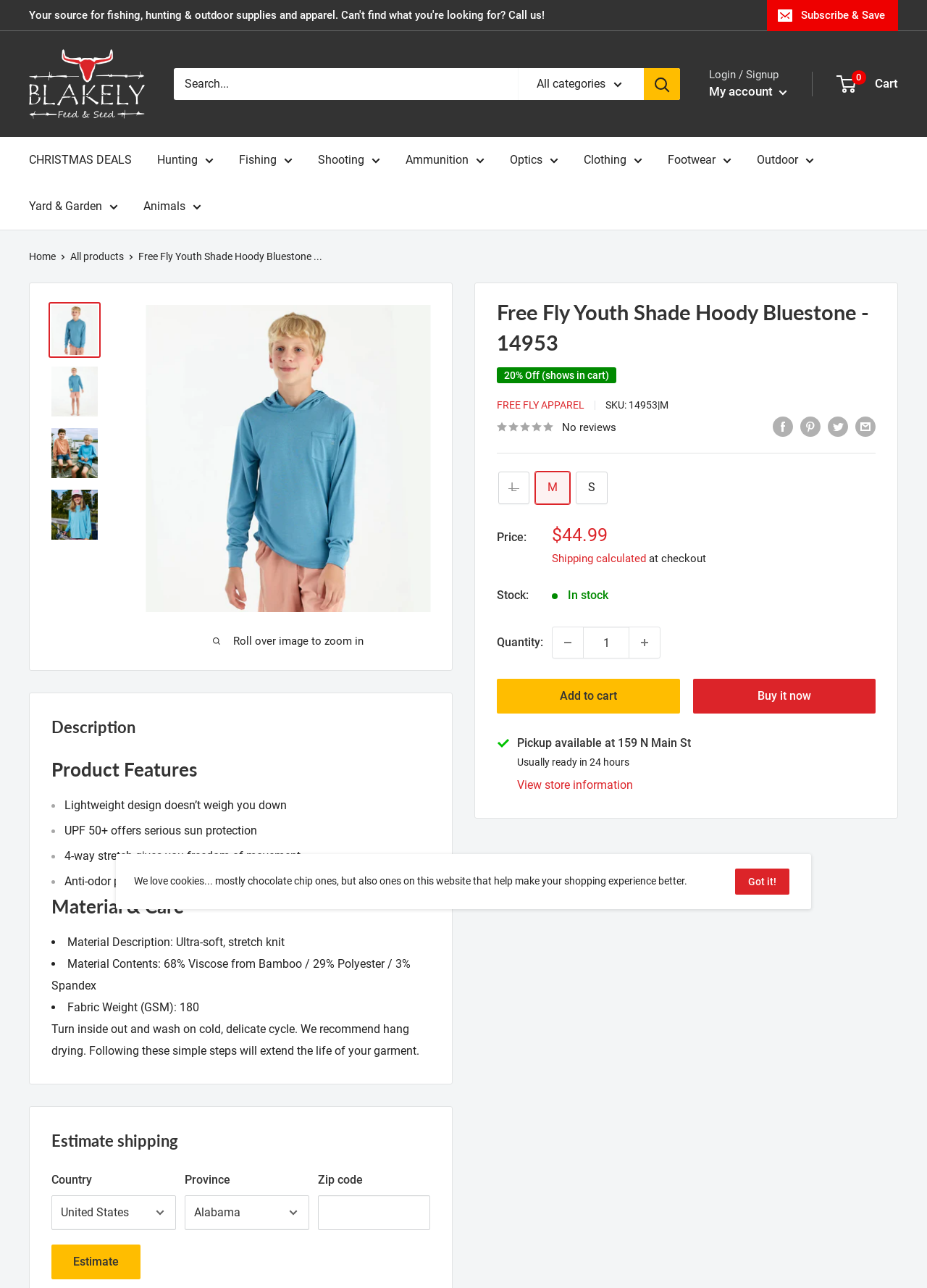What is the benefit of the 4-way stretch feature?
Please analyze the image and answer the question with as much detail as possible.

I found the answer by looking at the StaticText element with the text '4-way stretch gives you freedom of movement' which describes the benefit of the 4-way stretch feature.